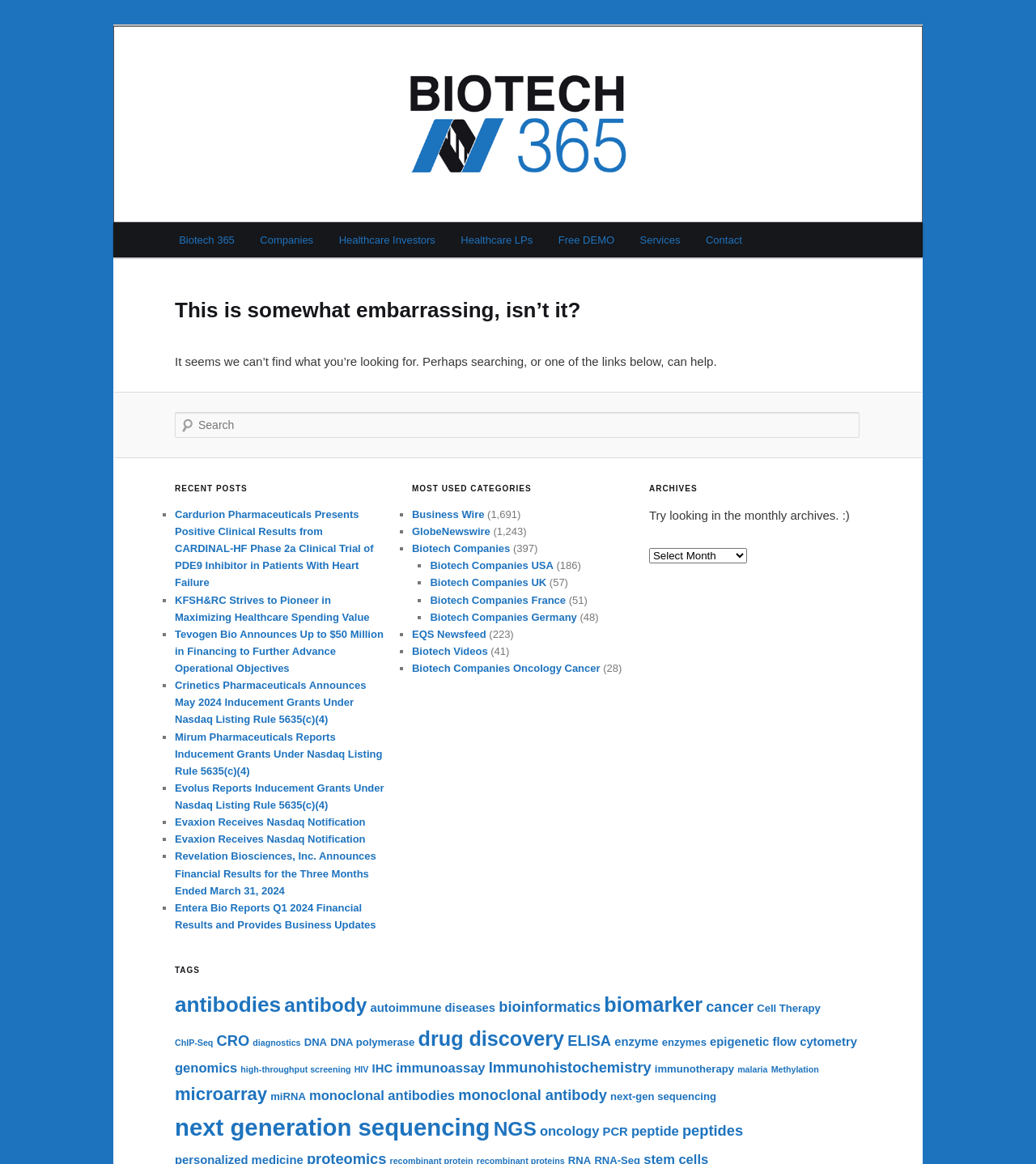Please determine the bounding box coordinates for the element that should be clicked to follow these instructions: "Explore companies".

[0.239, 0.191, 0.315, 0.221]